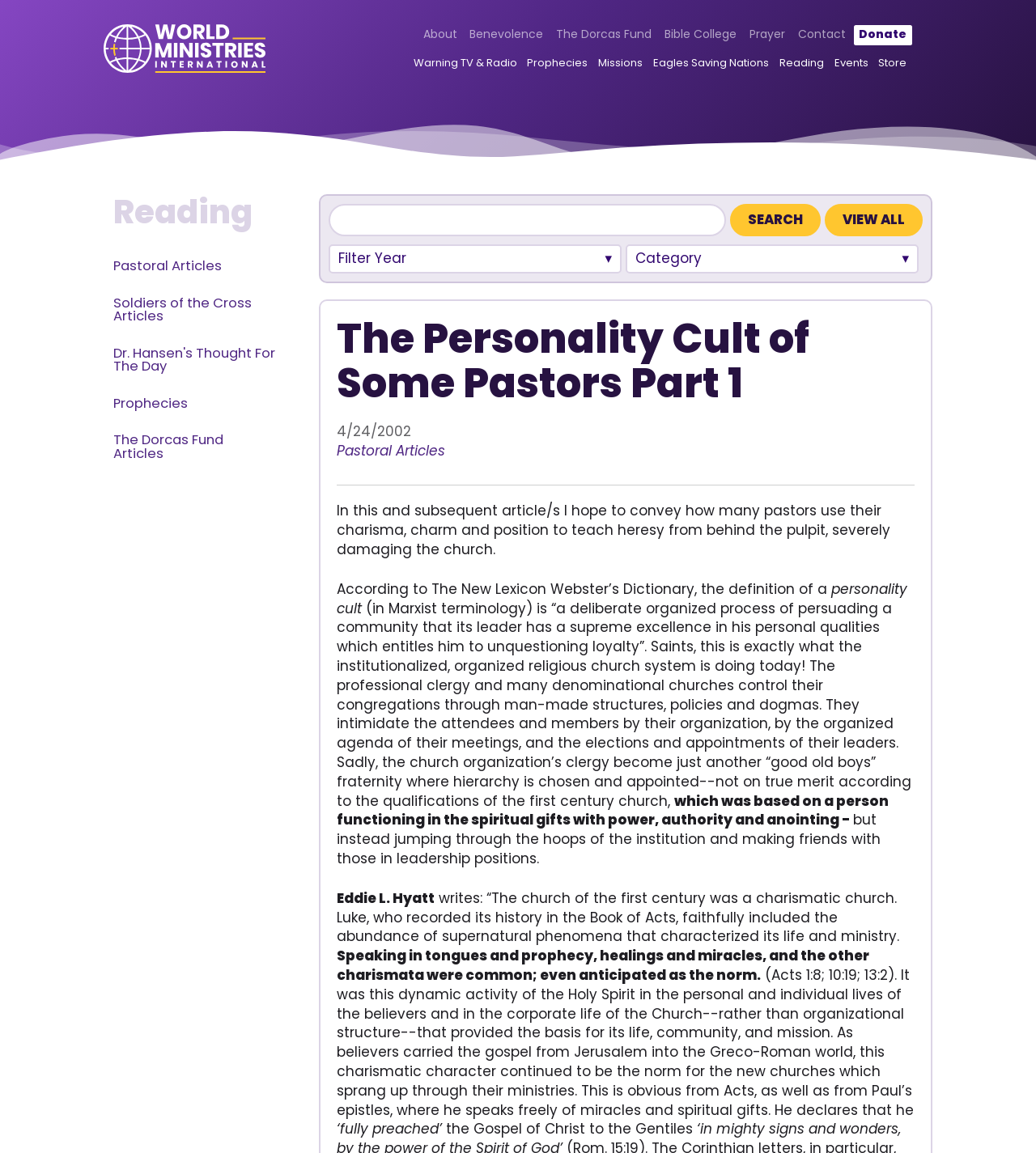Determine the bounding box coordinates of the clickable region to execute the instruction: "Search for something". The coordinates should be four float numbers between 0 and 1, denoted as [left, top, right, bottom].

None